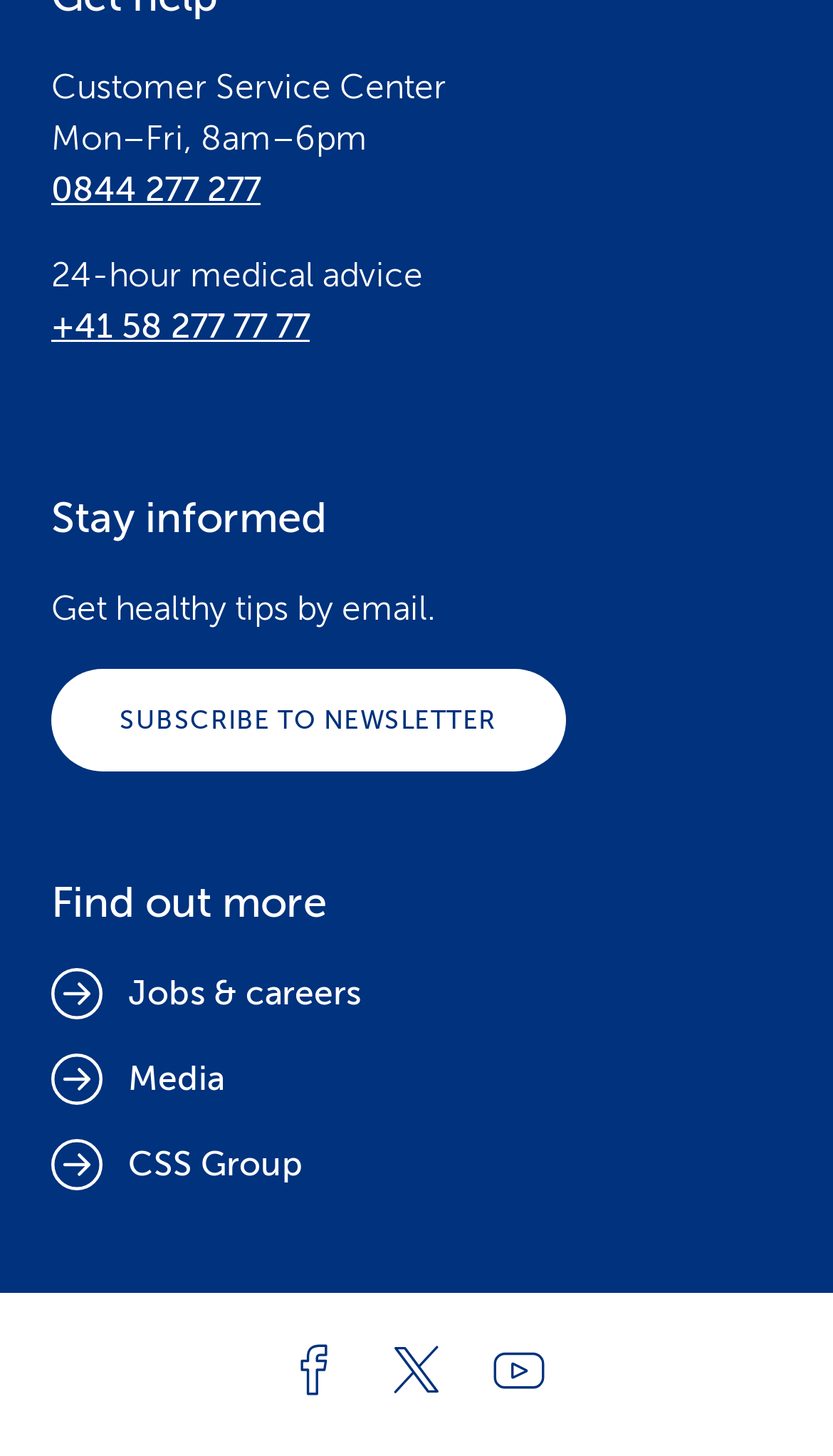Utilize the details in the image to give a detailed response to the question: What is the purpose of the 'Stay informed' section?

The 'Stay informed' section is located in the middle of the webpage and contains a static text 'Get healthy tips by email.' and a link to 'SUBSCRIBE TO NEWSLETTER'. This suggests that the purpose of this section is to allow users to receive healthy tips via email.